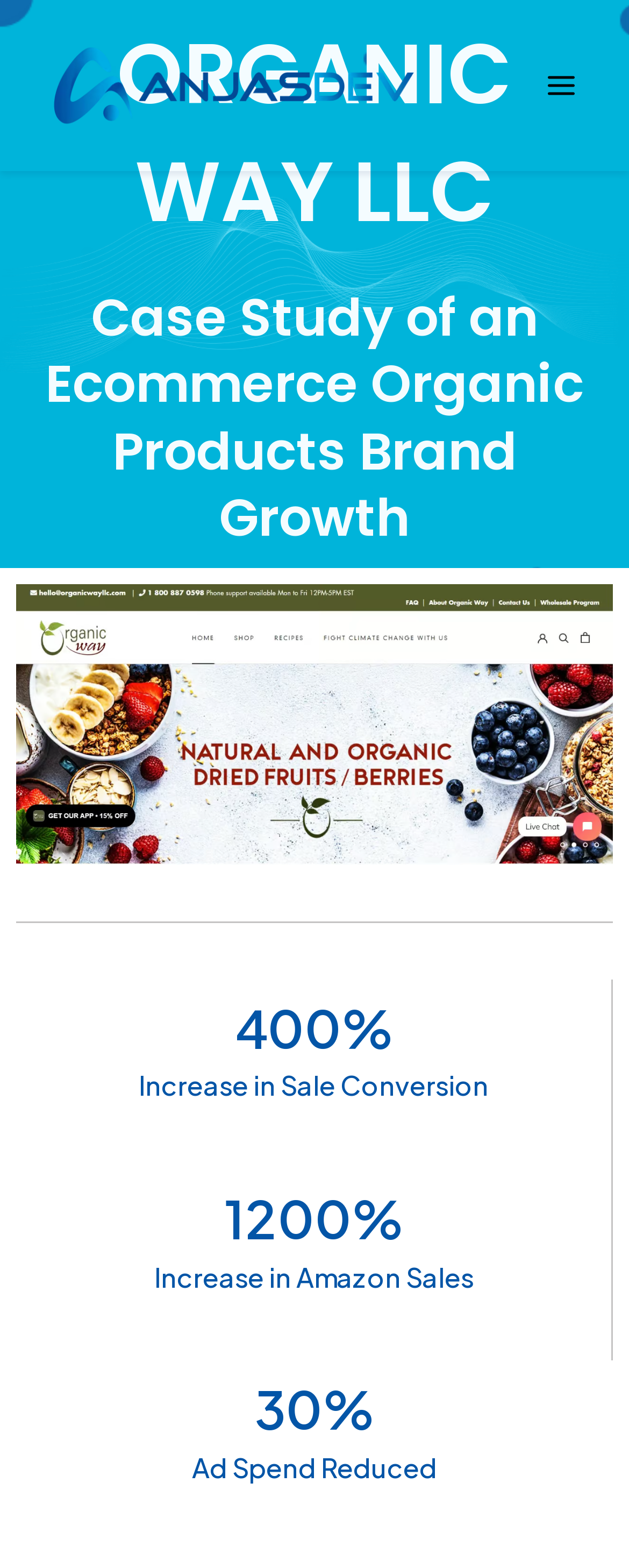Deliver a detailed narrative of the webpage's visual and textual elements.

The webpage is about a case study on Organic Way LLC, detailing successful strategies in digital marketing and advertising. At the top left corner, there is an Anjas Dev logo, which is an image linked to the Anjas Dev website. On the top right corner, there is a main menu button that can be expanded.

Below the logo, there is a large heading that reads "ORGANIC WAY LLC" in bold font, taking up most of the width of the page. Underneath this heading, there is a subheading that describes the case study as "Case Study of an Ecommerce Organic Products Brand Growth".

To the right of the subheading, there is an image of Organic Way LLC, which takes up a significant portion of the page. Below this image, there are three sections of statistics, each with a heading and a brief description. The first section has a heading "400%" and a description "Increase in Sale Conversion". The second section has a heading "1200%" and a description "Increase in Amazon Sales". The third section has a heading "30%" and a description "Ad Spend Reduced". These sections are arranged vertically, with the first section at the top and the third section at the bottom.